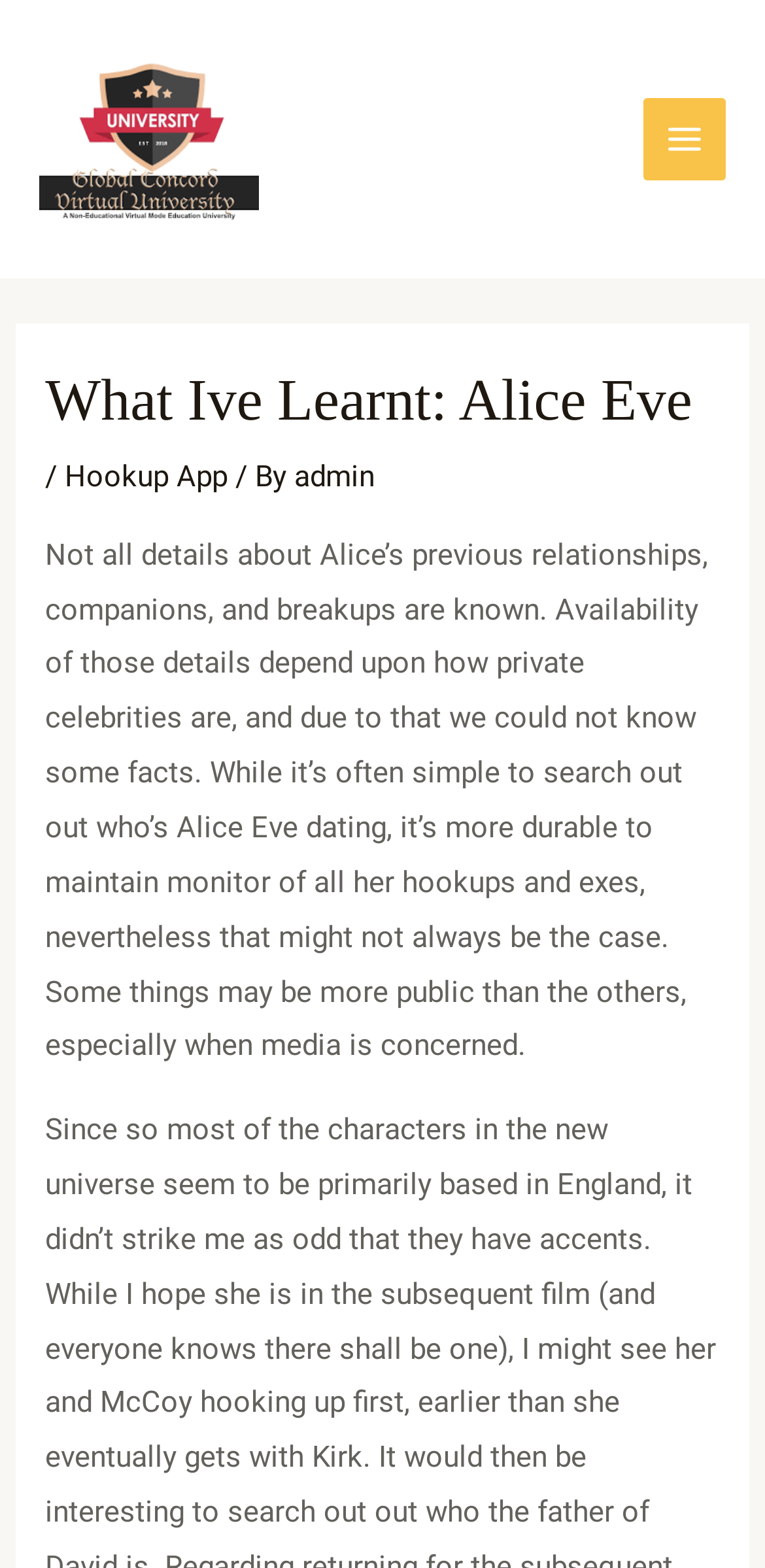Answer the question in a single word or phrase:
What is the topic of the text?

Alice Eve's relationships